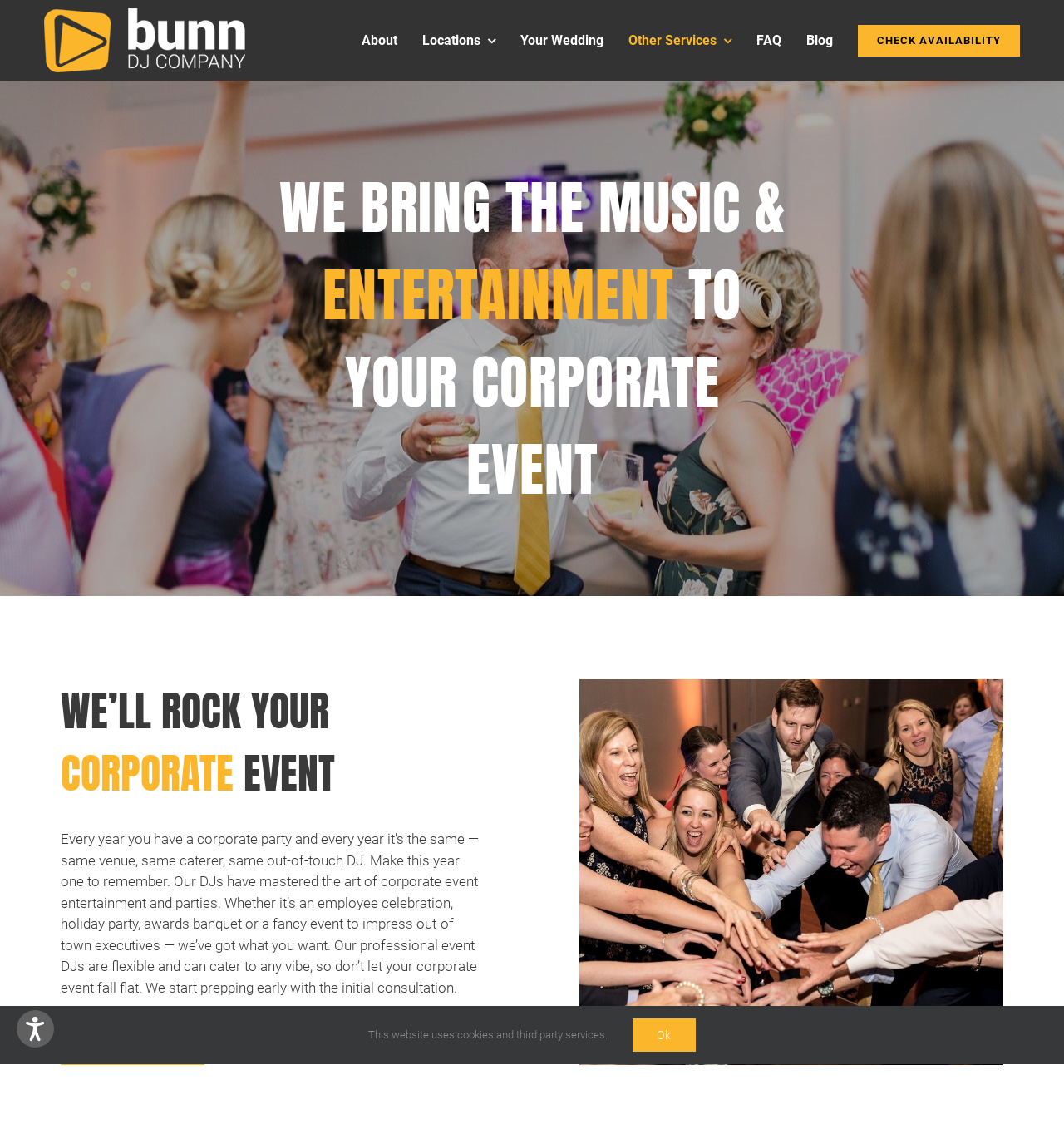What is the main theme of the image?
Carefully examine the image and provide a detailed answer to the question.

The image is located at the top-left corner of the webpage and has a bounding box coordinate of [0.042, 0.007, 0.231, 0.064]. It is likely that the image is the company logo, Bunn DJ Company Logo, which is a common element found on many webpages.